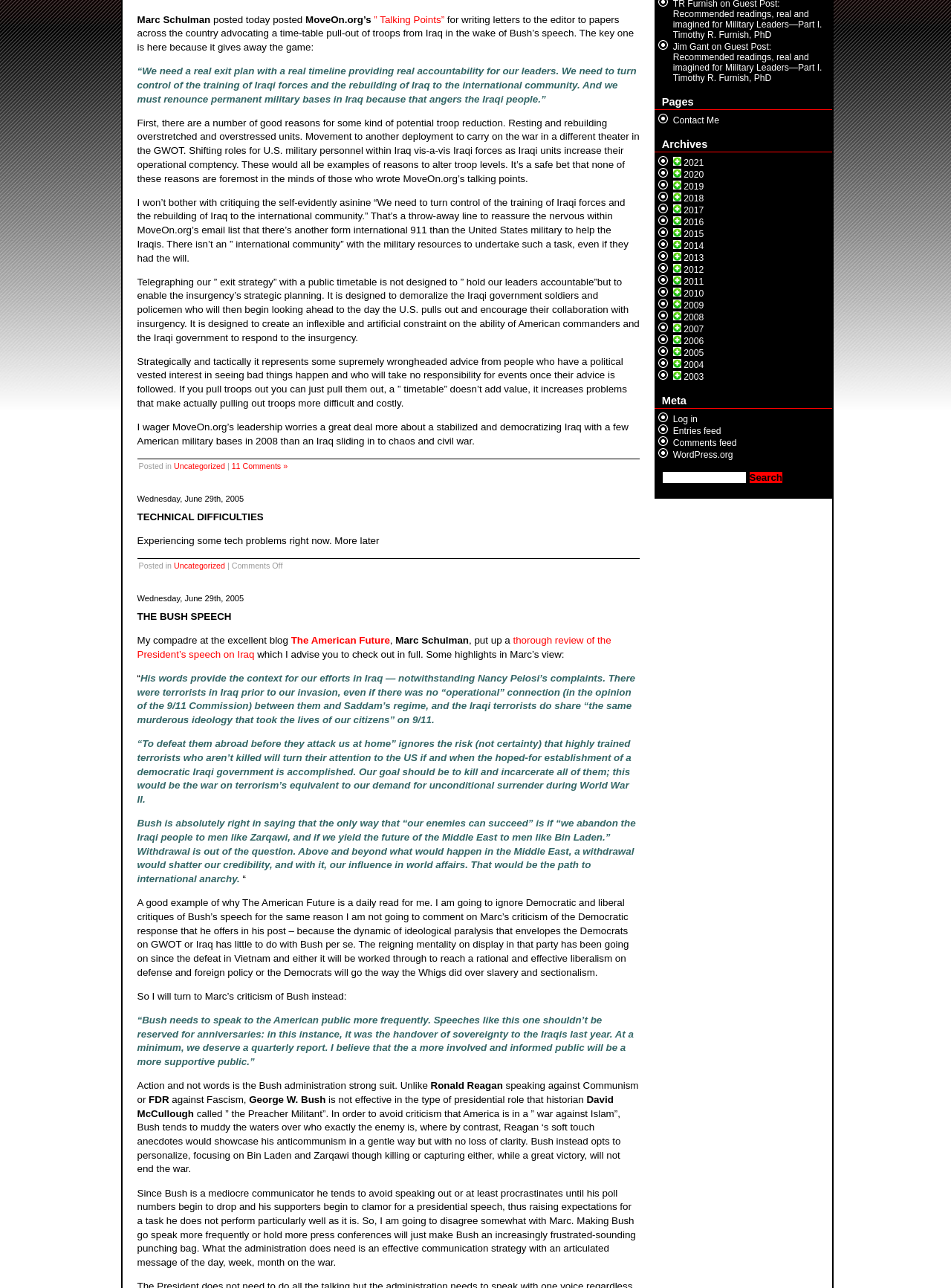Please provide the bounding box coordinates for the UI element as described: "Contact Me". The coordinates must be four floats between 0 and 1, represented as [left, top, right, bottom].

[0.708, 0.089, 0.756, 0.098]